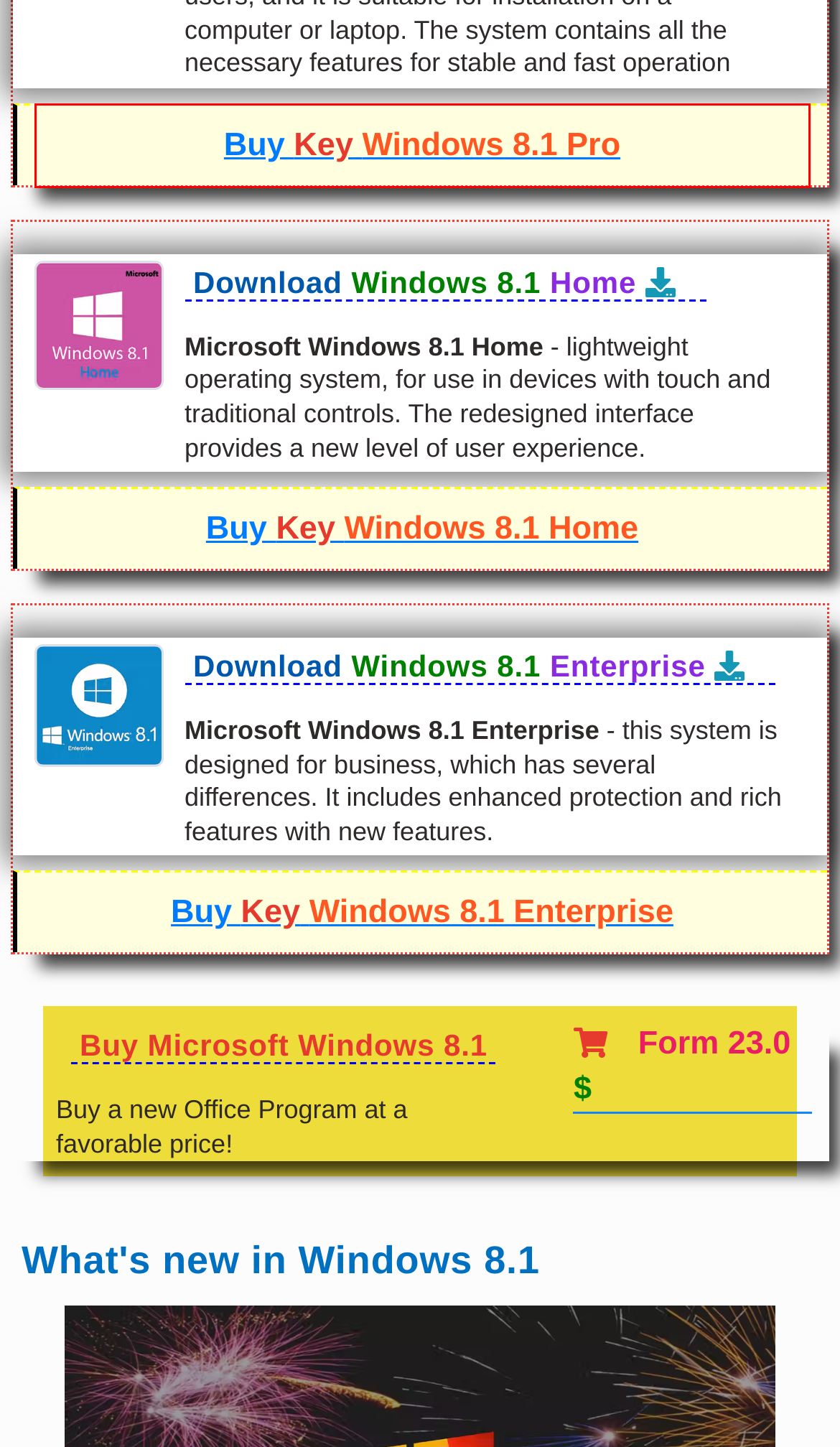You are presented with a screenshot of a webpage containing a red bounding box around an element. Determine which webpage description best describes the new webpage after clicking on the highlighted element. Here are the candidates:
A. Microsoft Windows 8.1 Home Download Free ISO | 2024
B. Questions and answers about the store
C. Buy Microsoft Windows 8.1Pro (key) | Low Price
D. Microsoft Windows 8.1 Buy Key Activation | Prices 21$
E. Microsoft Windows 8.1 Enterprise Download ISO | 2024
F. The contract offer
G. Payment for the Product in Our Store
H. Microsoft Windows 8.1 Pro Download ISO Free | 2024

C